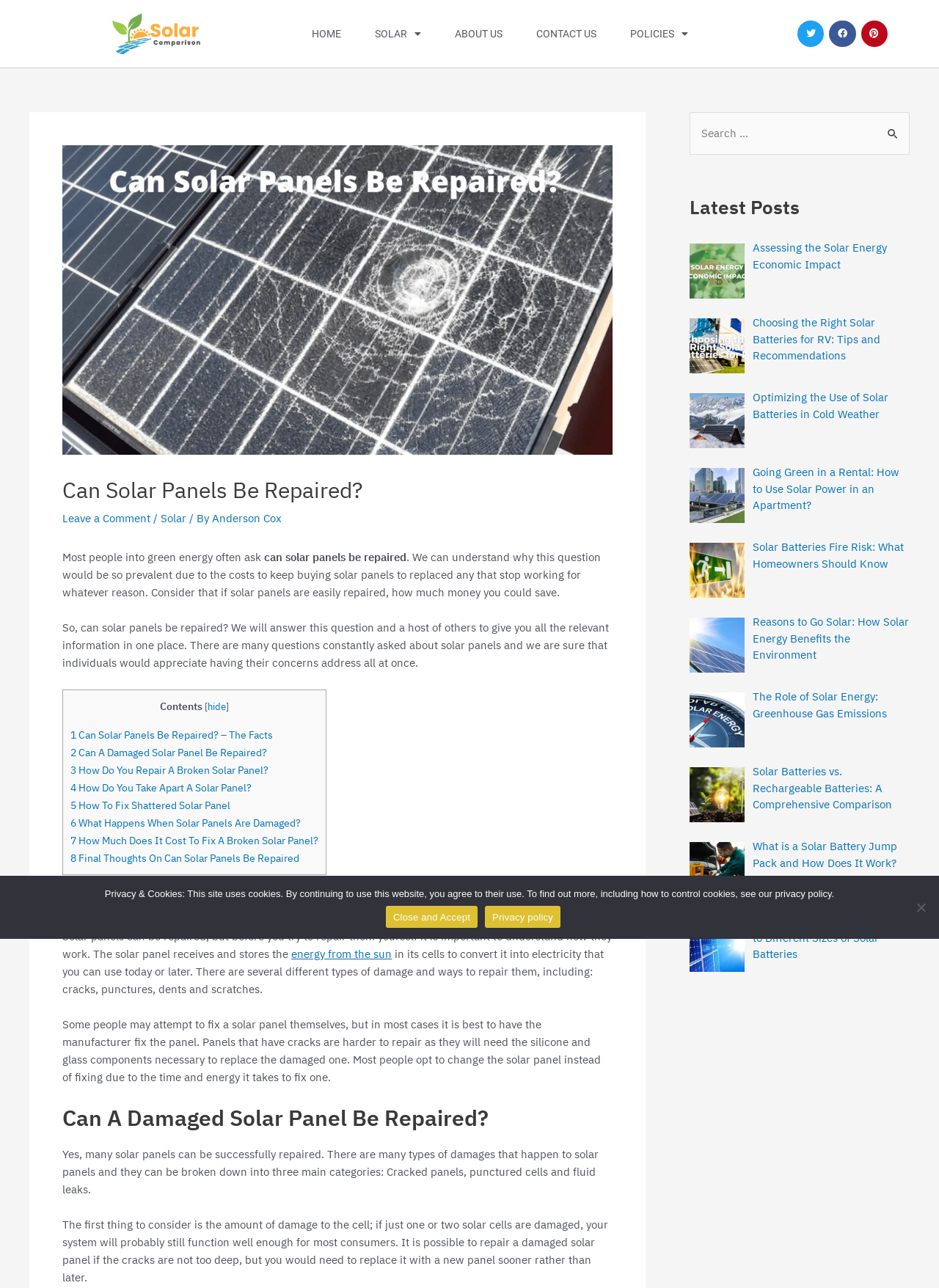Respond to the following question using a concise word or phrase: 
How many links are there in the 'Latest Posts' section?

9